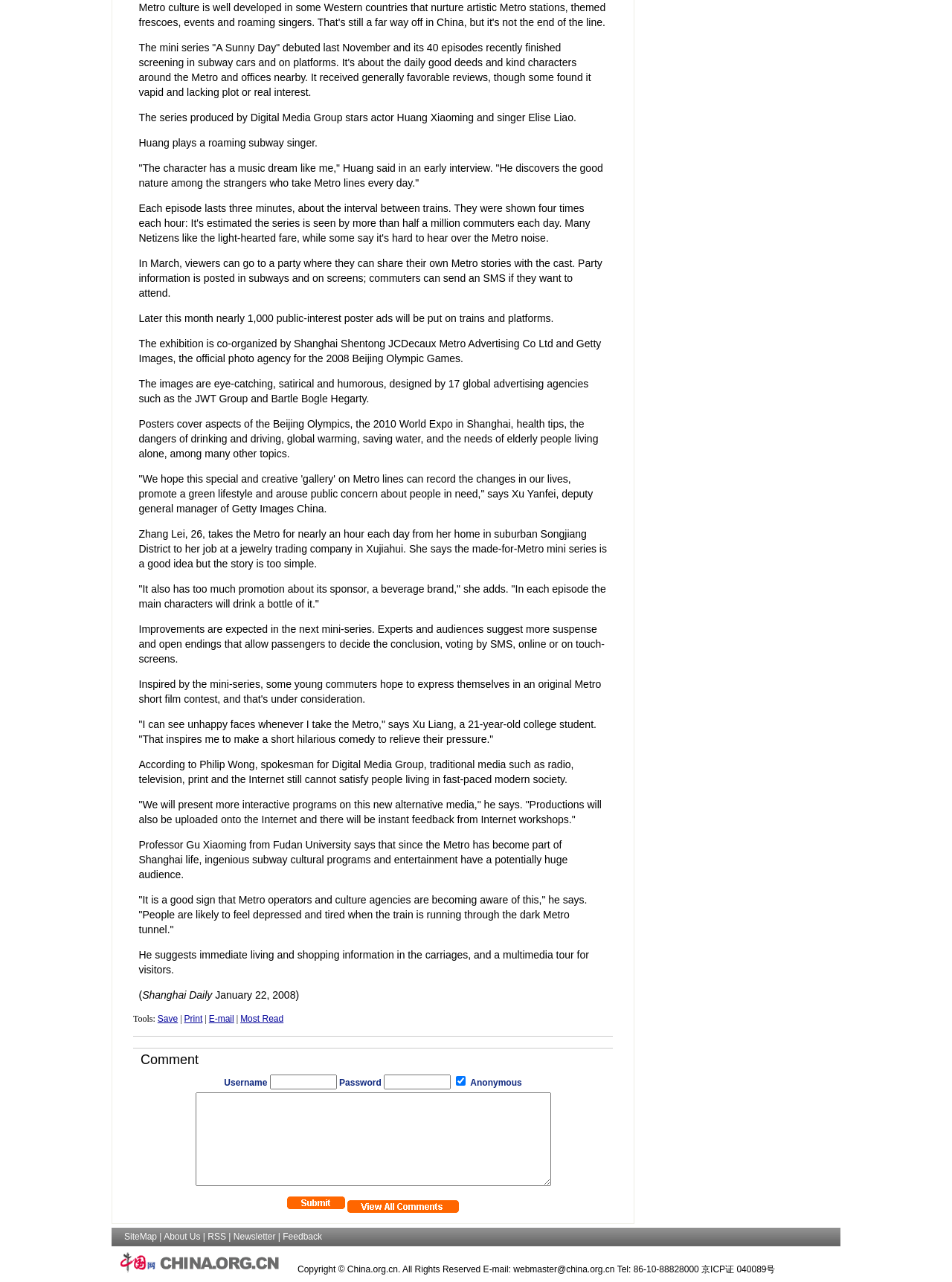Based on the element description SiteMap, identify the bounding box of the UI element in the given webpage screenshot. The coordinates should be in the format (top-left x, top-left y, bottom-right x, bottom-right y) and must be between 0 and 1.

[0.13, 0.961, 0.165, 0.969]